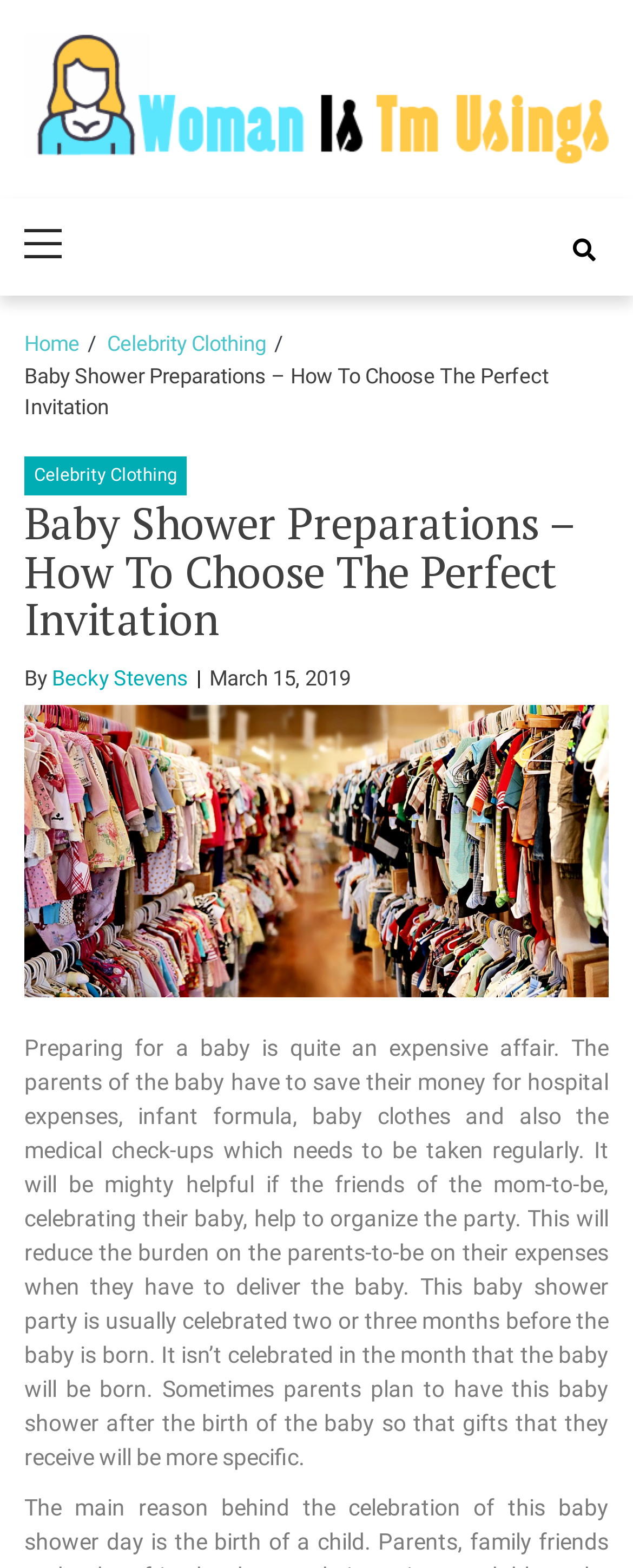Bounding box coordinates are given in the format (top-left x, top-left y, bottom-right x, bottom-right y). All values should be floating point numbers between 0 and 1. Provide the bounding box coordinate for the UI element described as: Home

[0.038, 0.211, 0.126, 0.227]